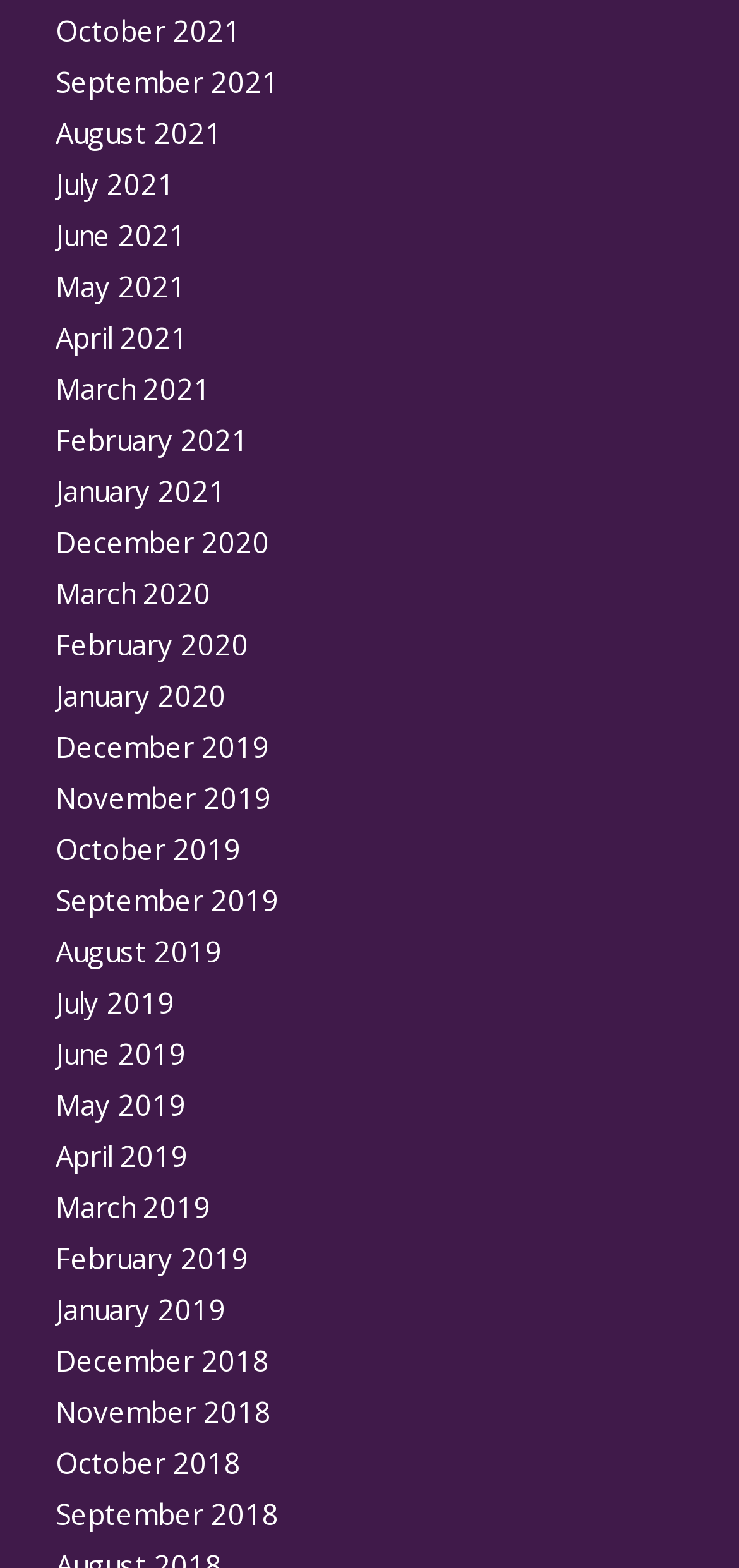Please reply with a single word or brief phrase to the question: 
What is the earliest month listed?

December 2018